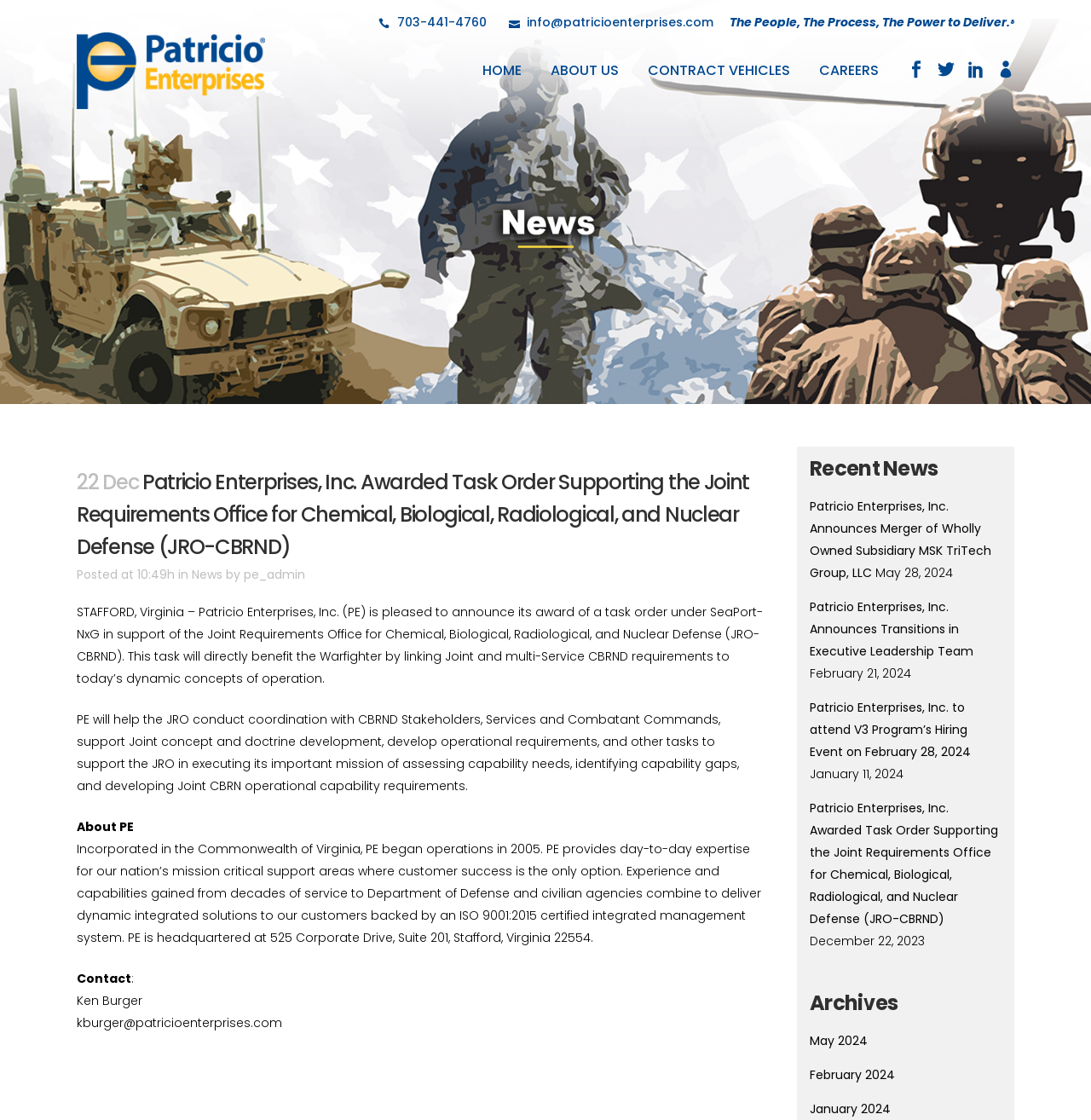Identify the bounding box coordinates for the element you need to click to achieve the following task: "Click on 'CRYPTO EDU'". The coordinates must be four float values ranging from 0 to 1, formatted as [left, top, right, bottom].

None